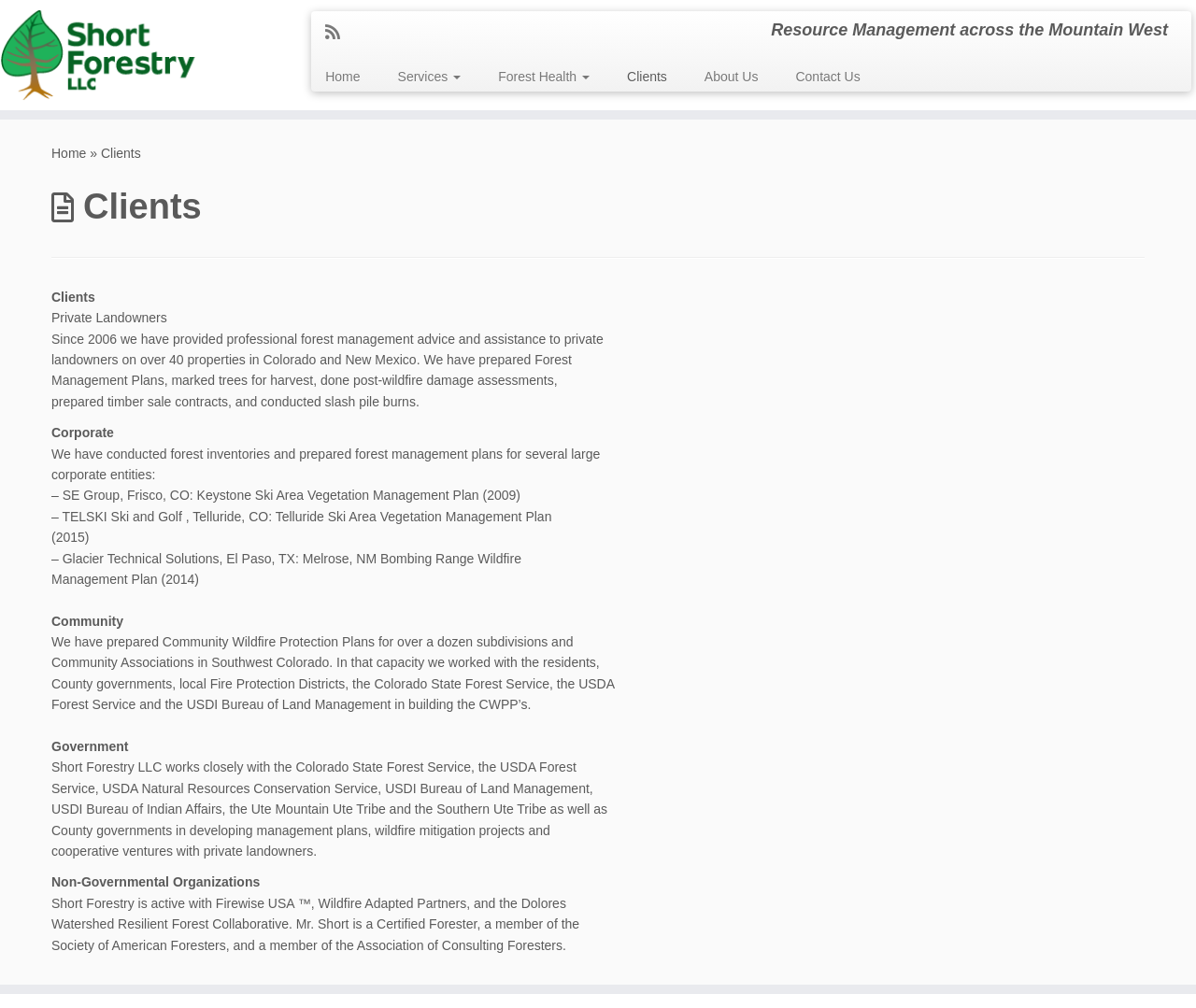Predict the bounding box of the UI element that fits this description: "Forest Health".

[0.401, 0.061, 0.509, 0.091]